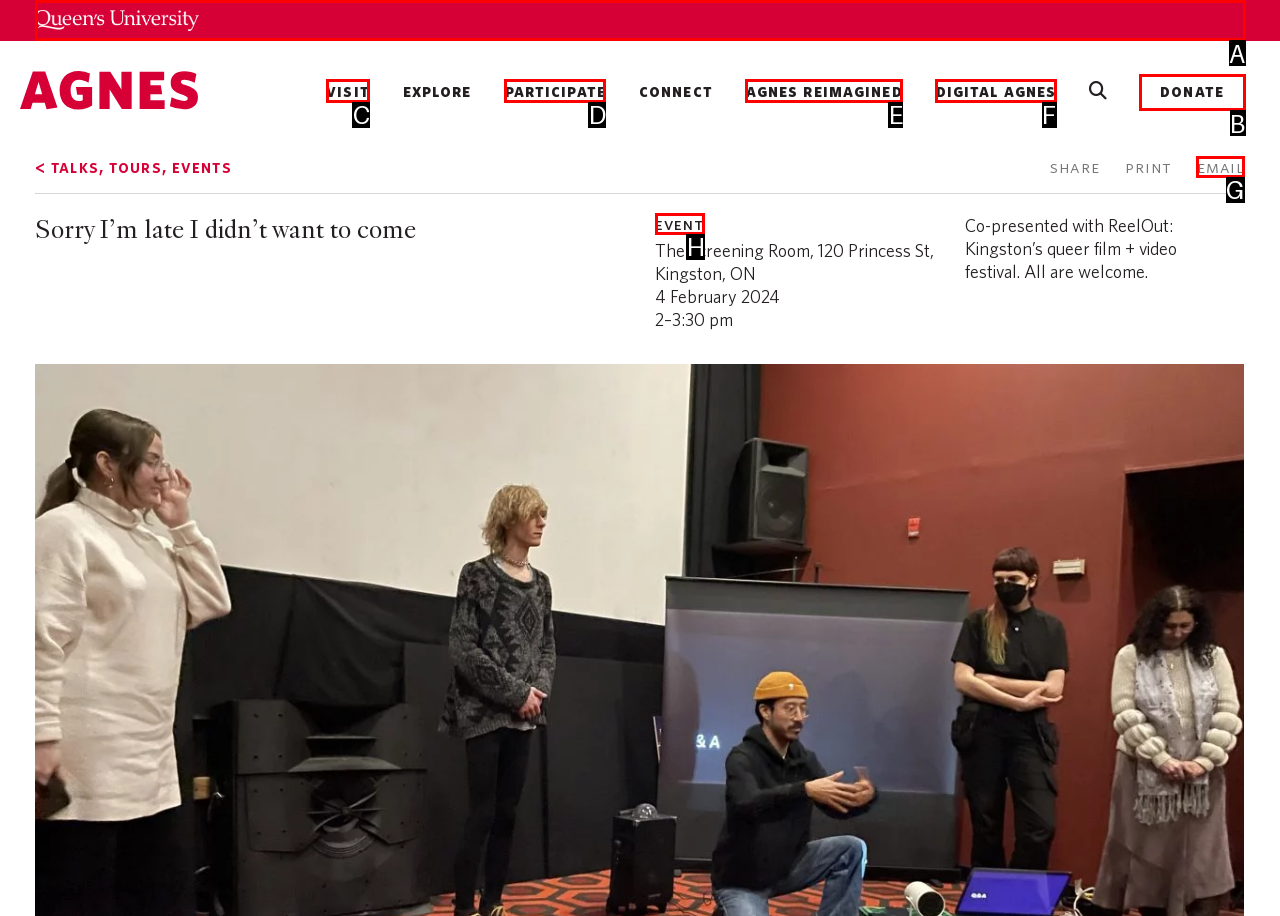Which lettered option should be clicked to perform the following task: donate to the art centre
Respond with the letter of the appropriate option.

B